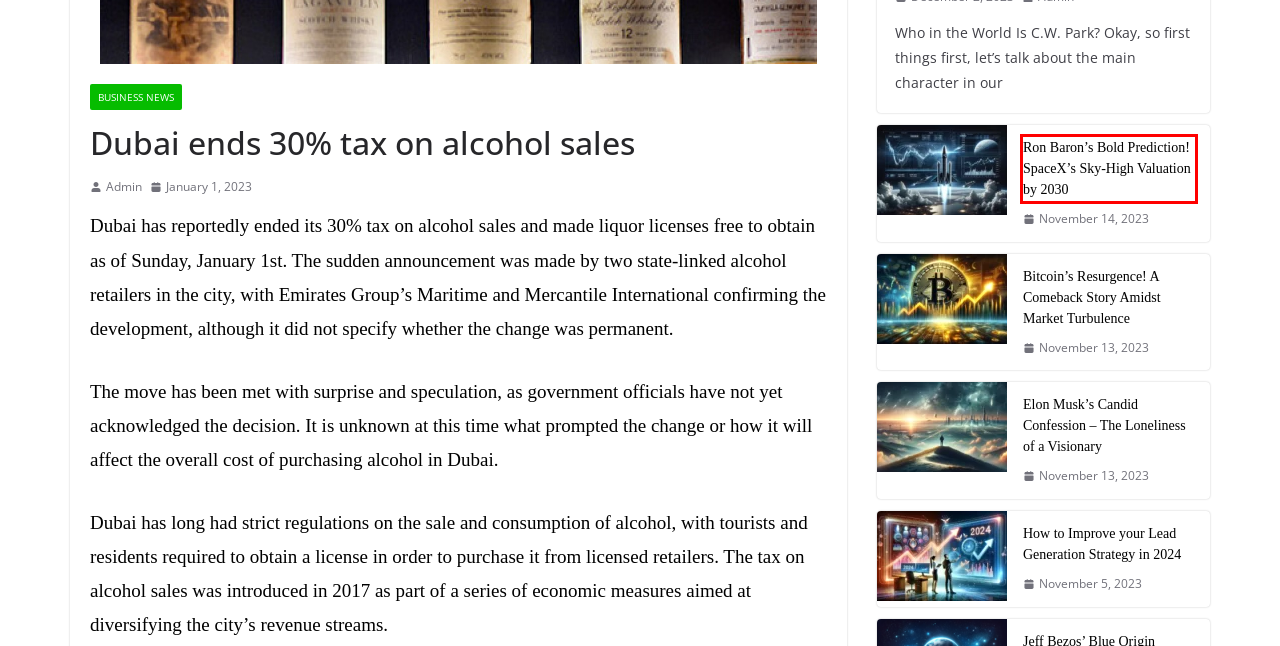You are given a screenshot of a webpage with a red rectangle bounding box around an element. Choose the best webpage description that matches the page after clicking the element in the bounding box. Here are the candidates:
A. How to Improve your Lead Generation Strategy in 2024
B. Contact Us - Tech Biz Land
C. Alibaba Founder Jack Ma has resurfaced after months of speculation
D. Privacy Policy - Tech Biz land
E. Bitcoin's Resurgence! A Comeback Story Amidst Market Turbulence
F. Elon Musk's Candid Confession - The Loneliness of a Visionary
G. Ron Baron's Bold Prediction! SpaceX's Sky-High Valuation by 2030
H. Four Digits to Memorize NYT Crossword Answer!

G